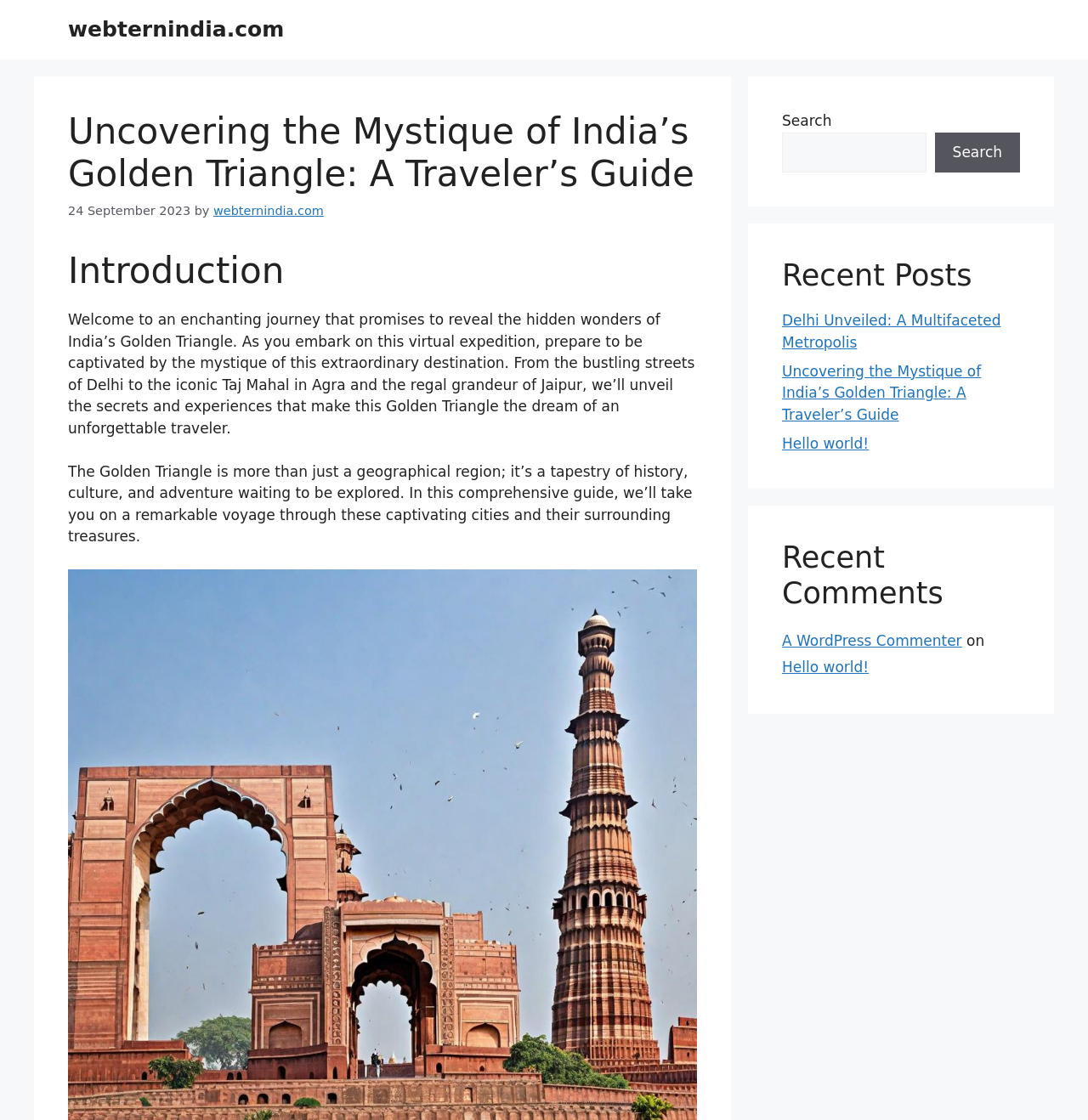Predict the bounding box coordinates of the UI element that matches this description: "Hello world!". The coordinates should be in the format [left, top, right, bottom] with each value between 0 and 1.

[0.719, 0.388, 0.799, 0.403]